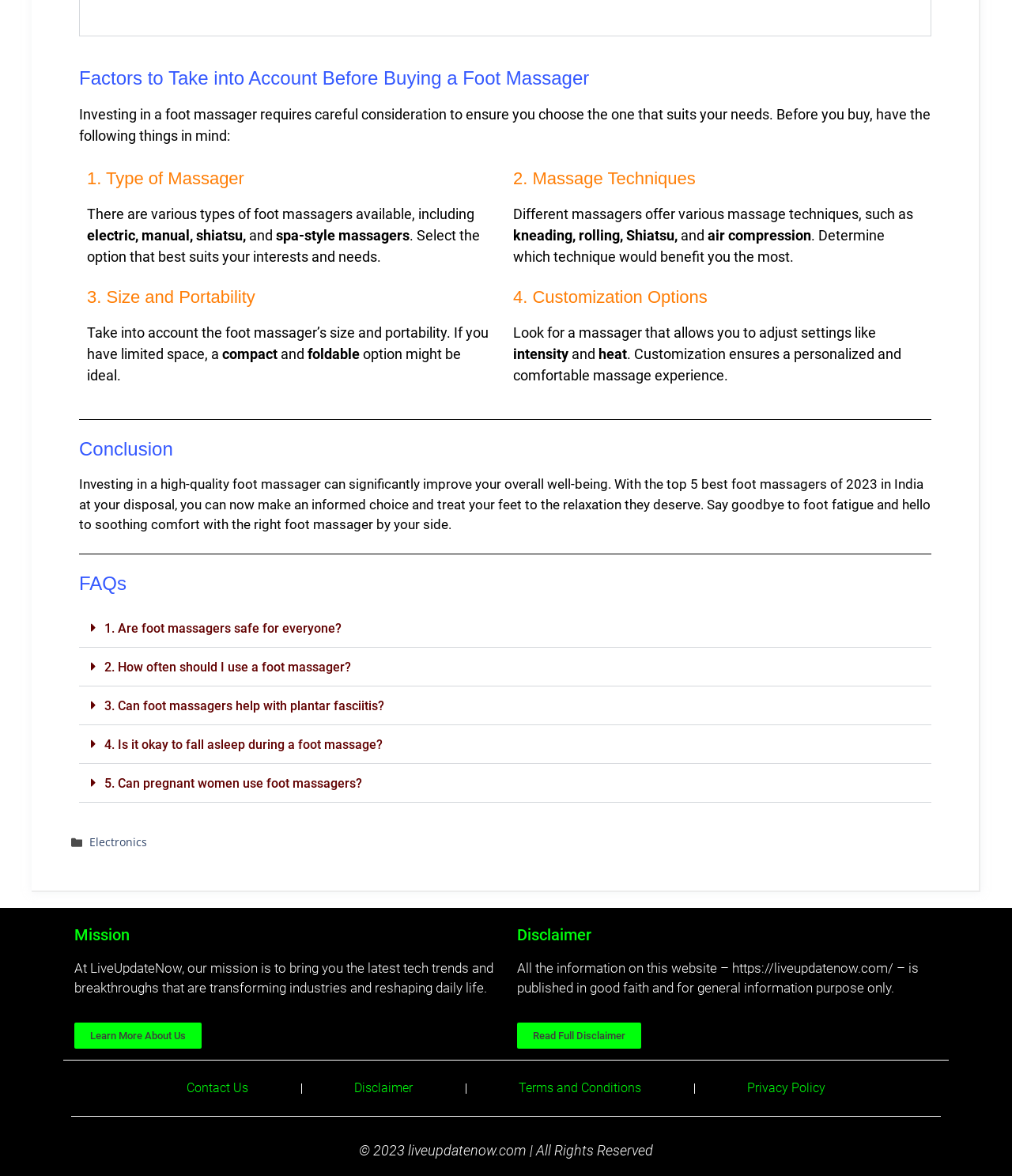Please determine the bounding box coordinates of the element's region to click for the following instruction: "Click the 'FAQs' heading".

[0.078, 0.488, 0.92, 0.505]